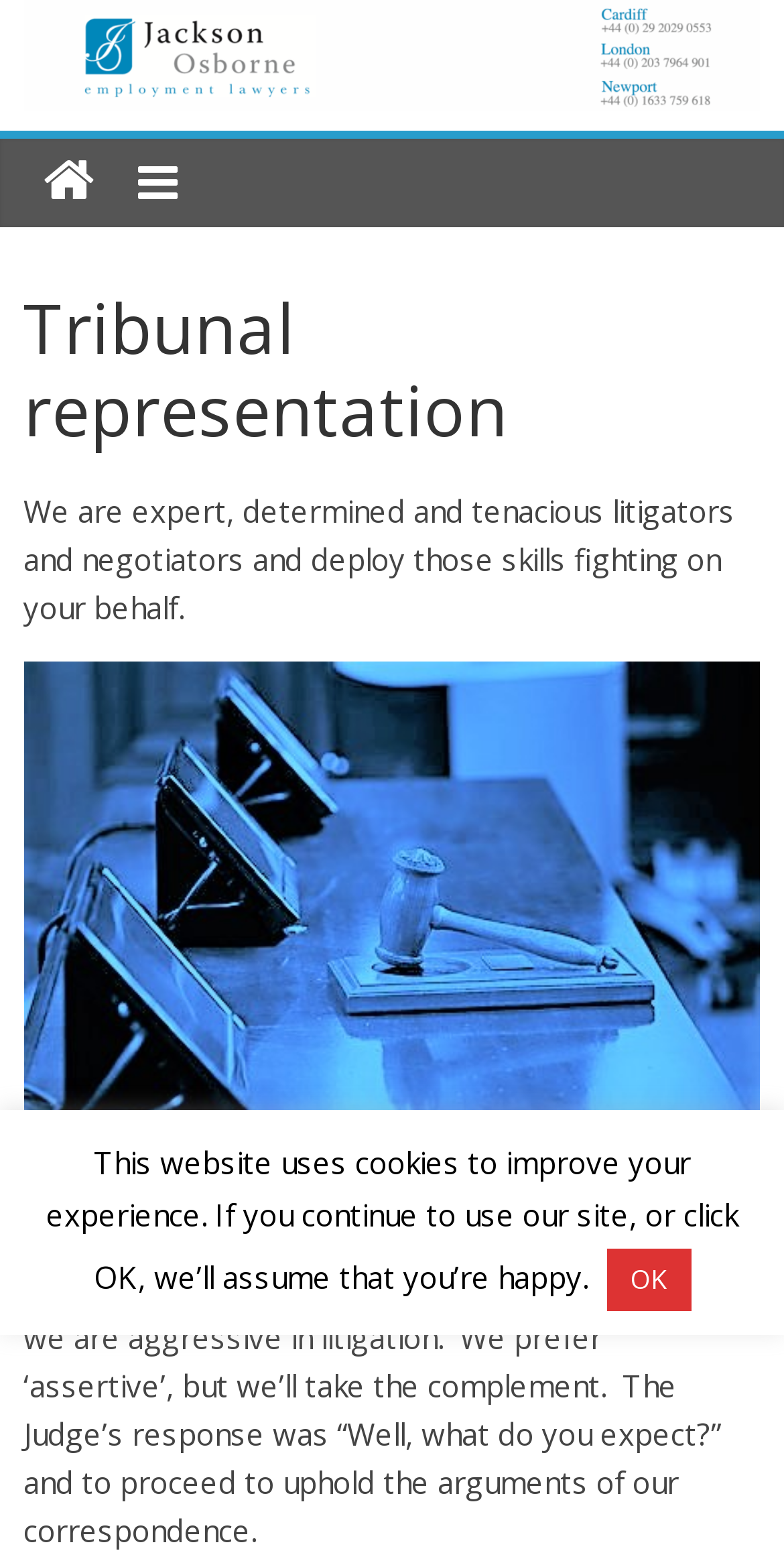Locate the bounding box of the UI element based on this description: "OK". Provide four float numbers between 0 and 1 as [left, top, right, bottom].

[0.773, 0.799, 0.881, 0.839]